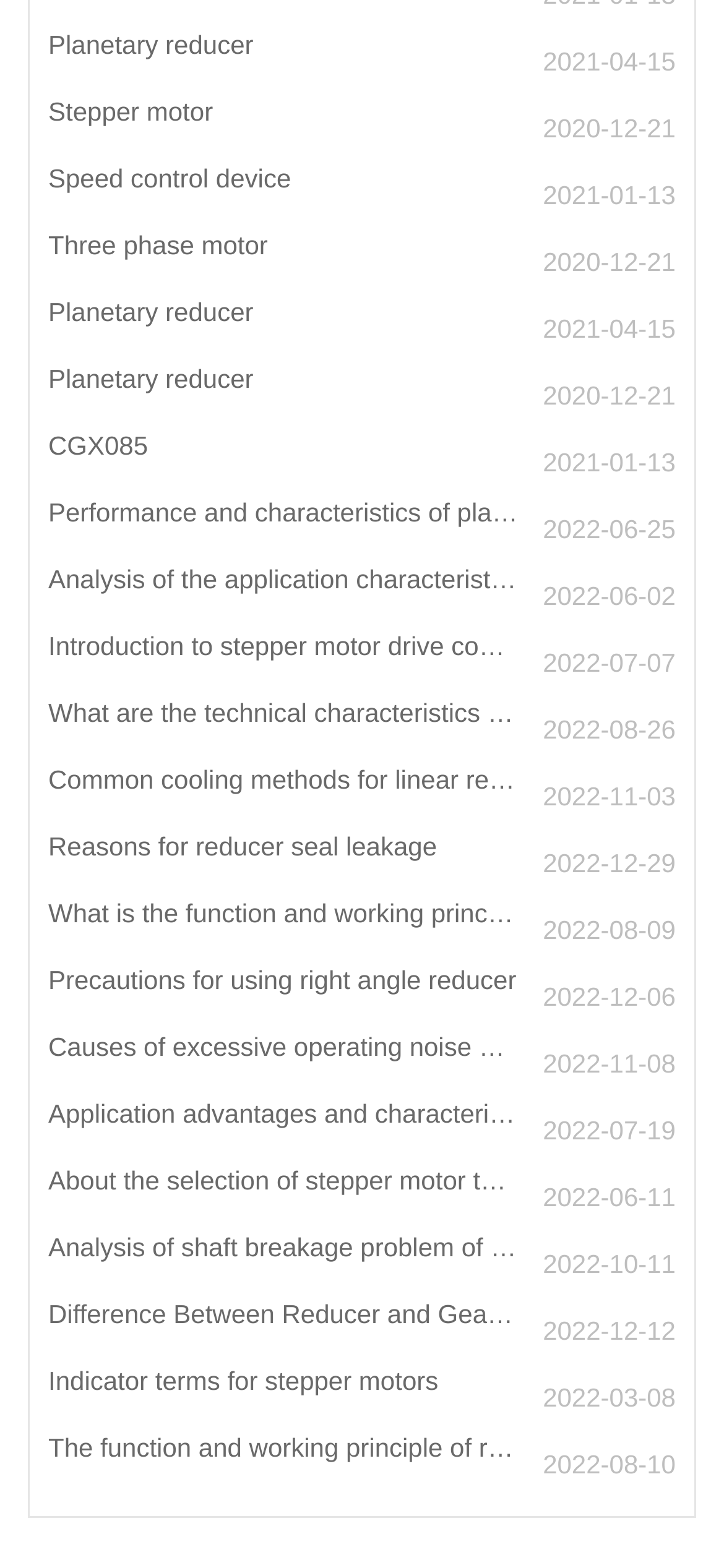Based on the element description: "Planetary reducer2021-04-15", identify the bounding box coordinates for this UI element. The coordinates must be four float numbers between 0 and 1, listed as [left, top, right, bottom].

[0.067, 0.188, 0.933, 0.231]